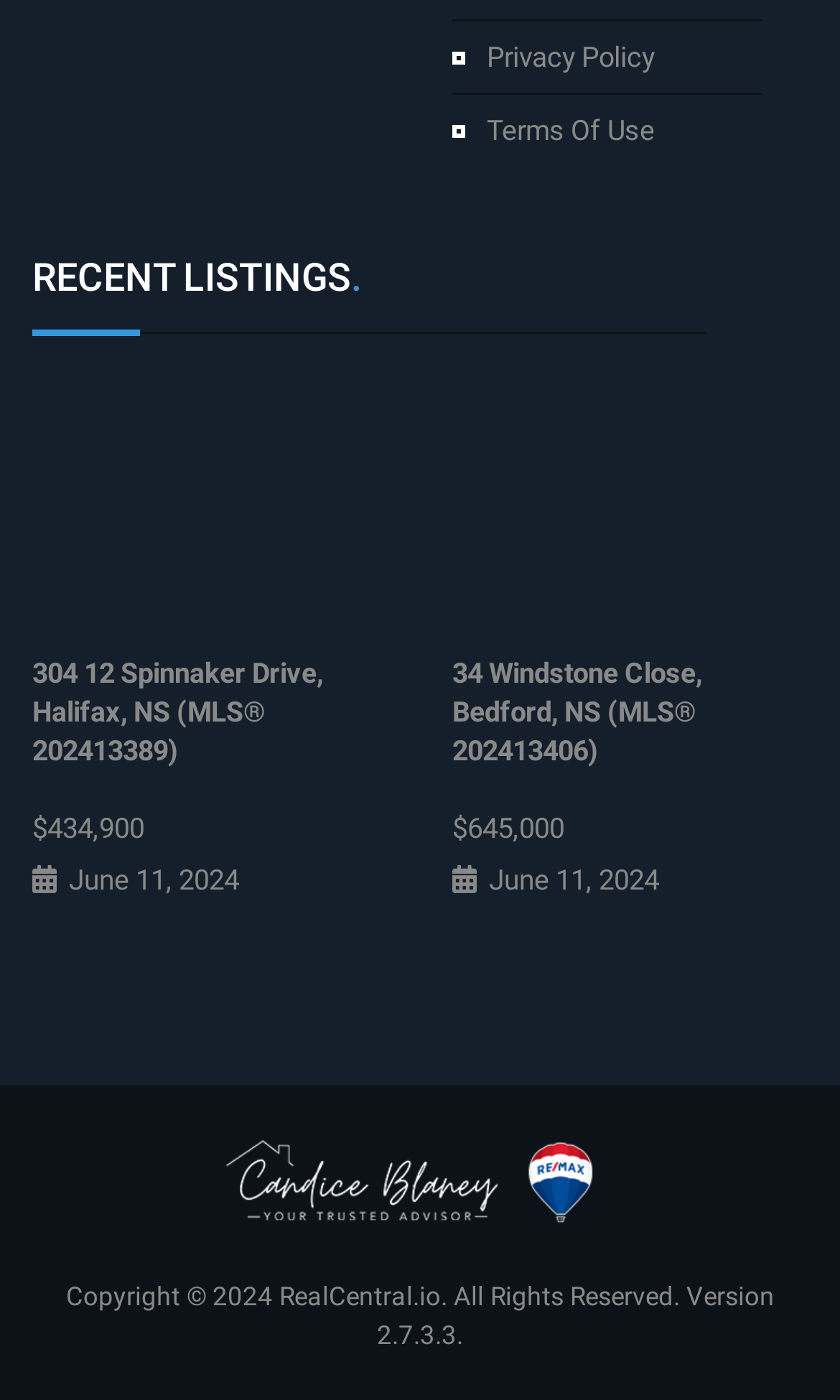Please locate the UI element described by "Terms Of Use" and provide its bounding box coordinates.

[0.579, 0.082, 0.779, 0.105]